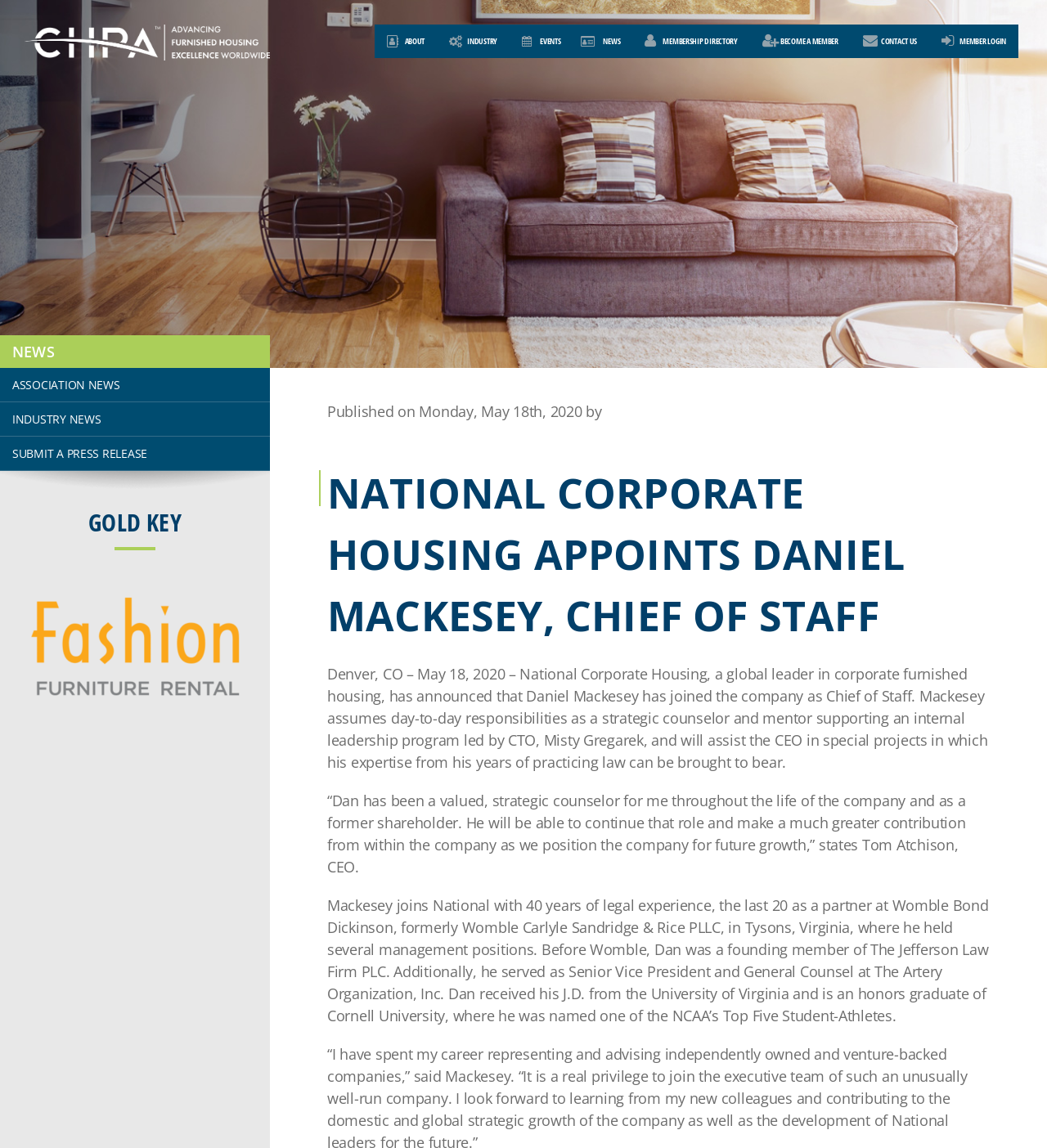How many years of legal experience does Daniel Mackesey have?
Provide a detailed and well-explained answer to the question.

I found this answer by reading the text 'Mackesey joins National with 40 years of legal experience...' which explicitly states that Daniel Mackesey has 40 years of legal experience.